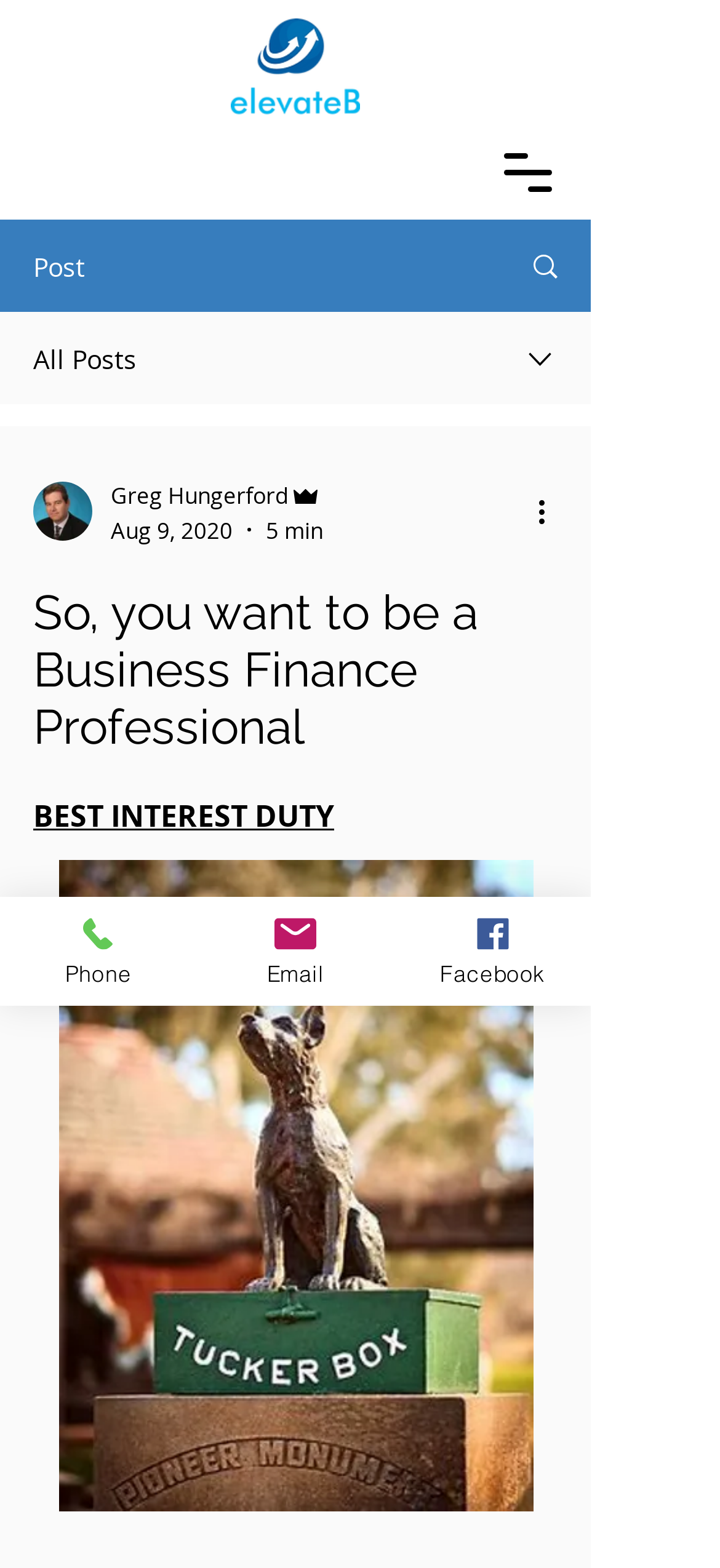How many social media links are there?
Using the information from the image, answer the question thoroughly.

I counted the number of link elements that contain images of social media icons. There are three links: 'Phone', 'Email', and 'Facebook'.